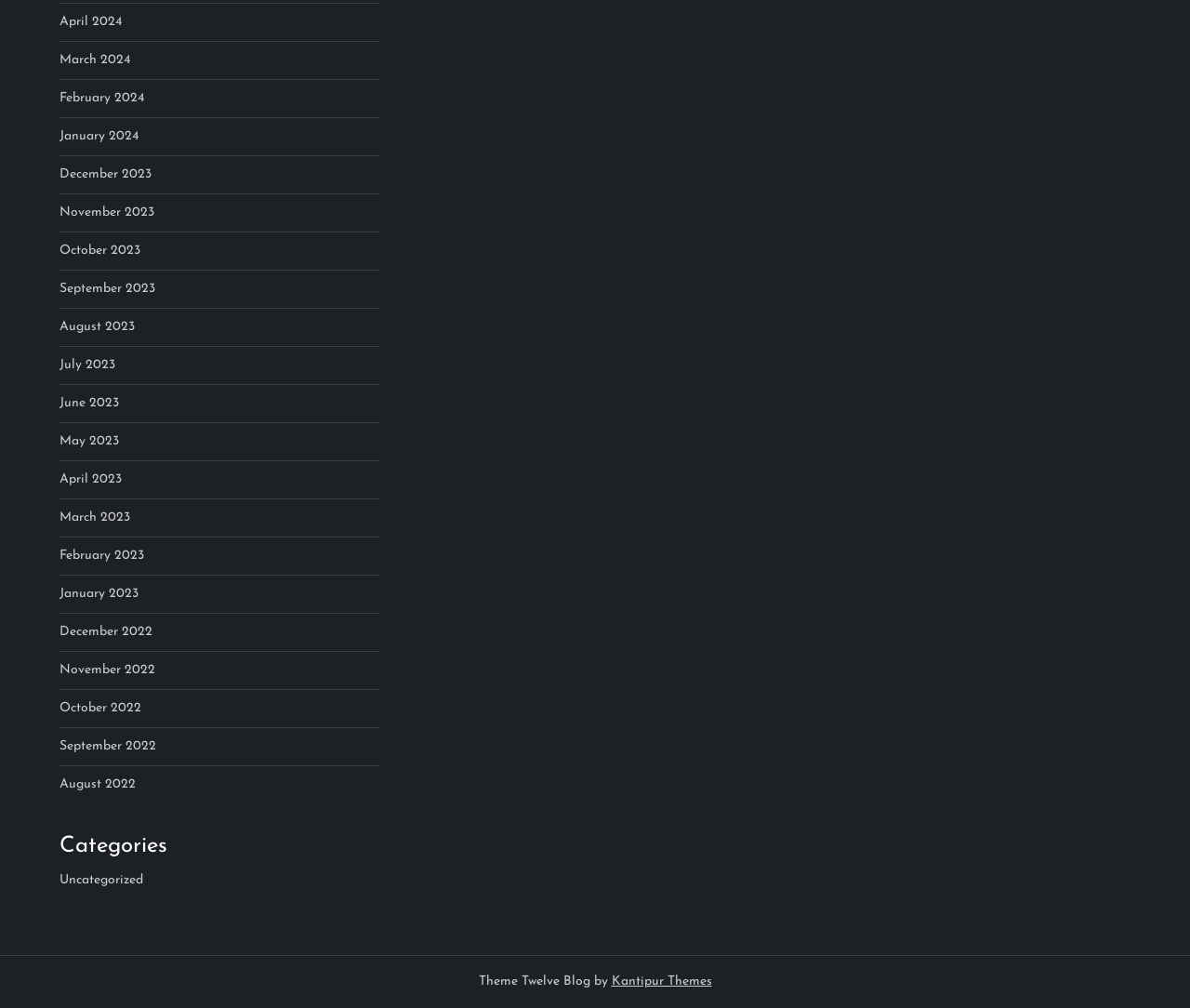Determine the bounding box coordinates of the clickable region to carry out the instruction: "view January 2024".

[0.05, 0.123, 0.116, 0.147]